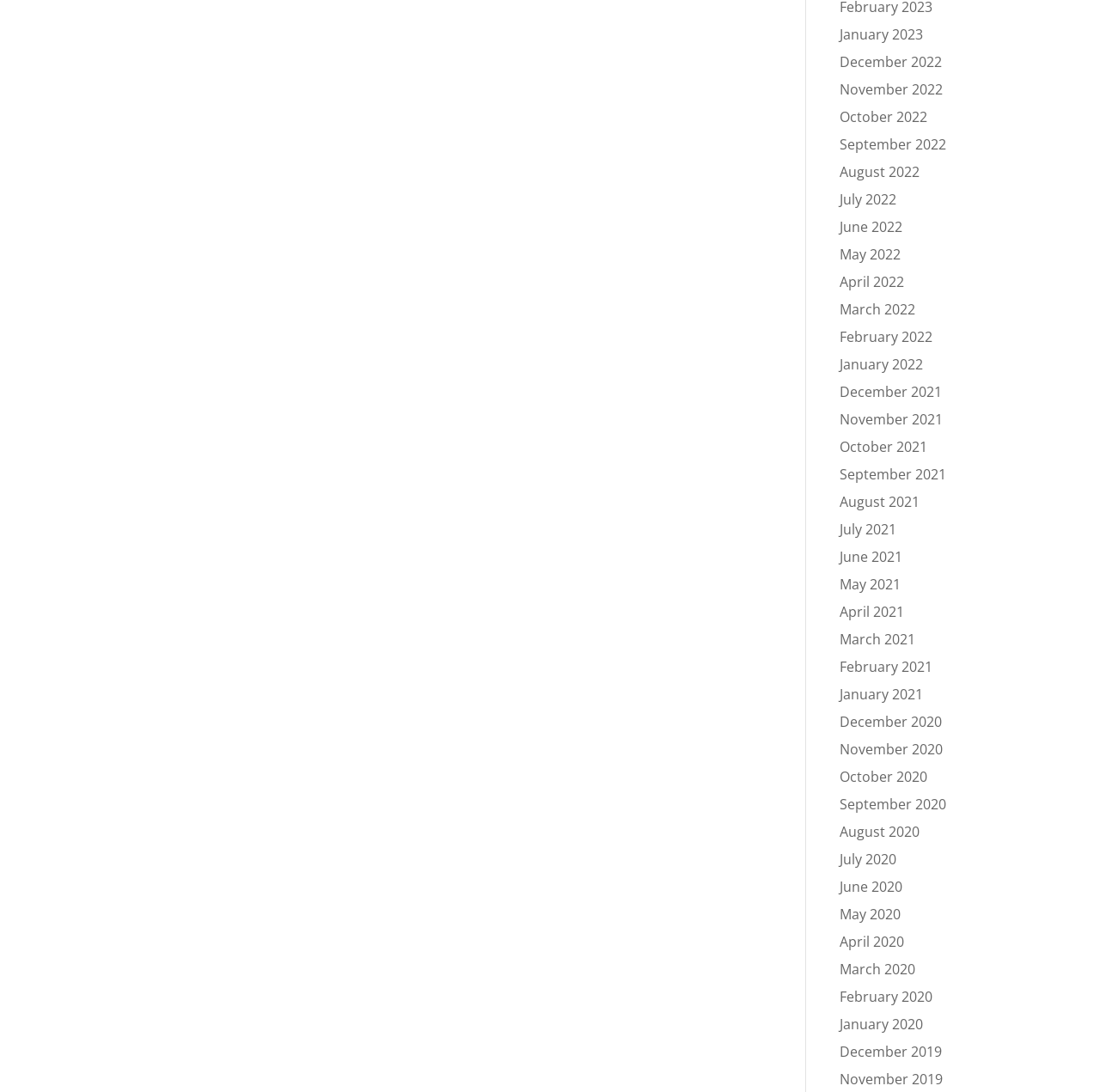Can you specify the bounding box coordinates of the area that needs to be clicked to fulfill the following instruction: "View January 2023"?

[0.764, 0.023, 0.839, 0.04]